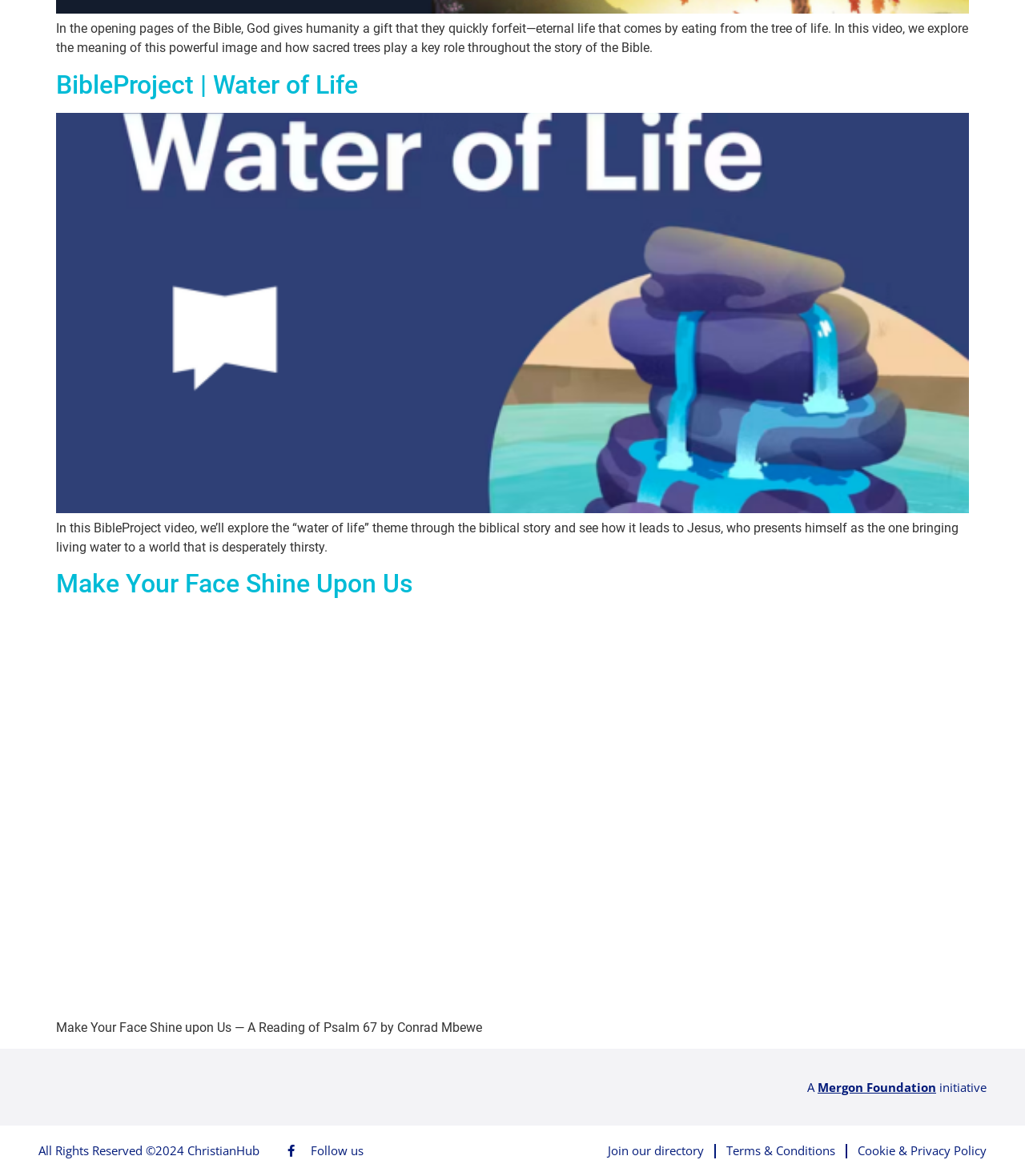Locate the bounding box coordinates of the element to click to perform the following action: 'Follow us on social media'. The coordinates should be given as four float values between 0 and 1, in the form of [left, top, right, bottom].

[0.28, 0.971, 0.354, 0.986]